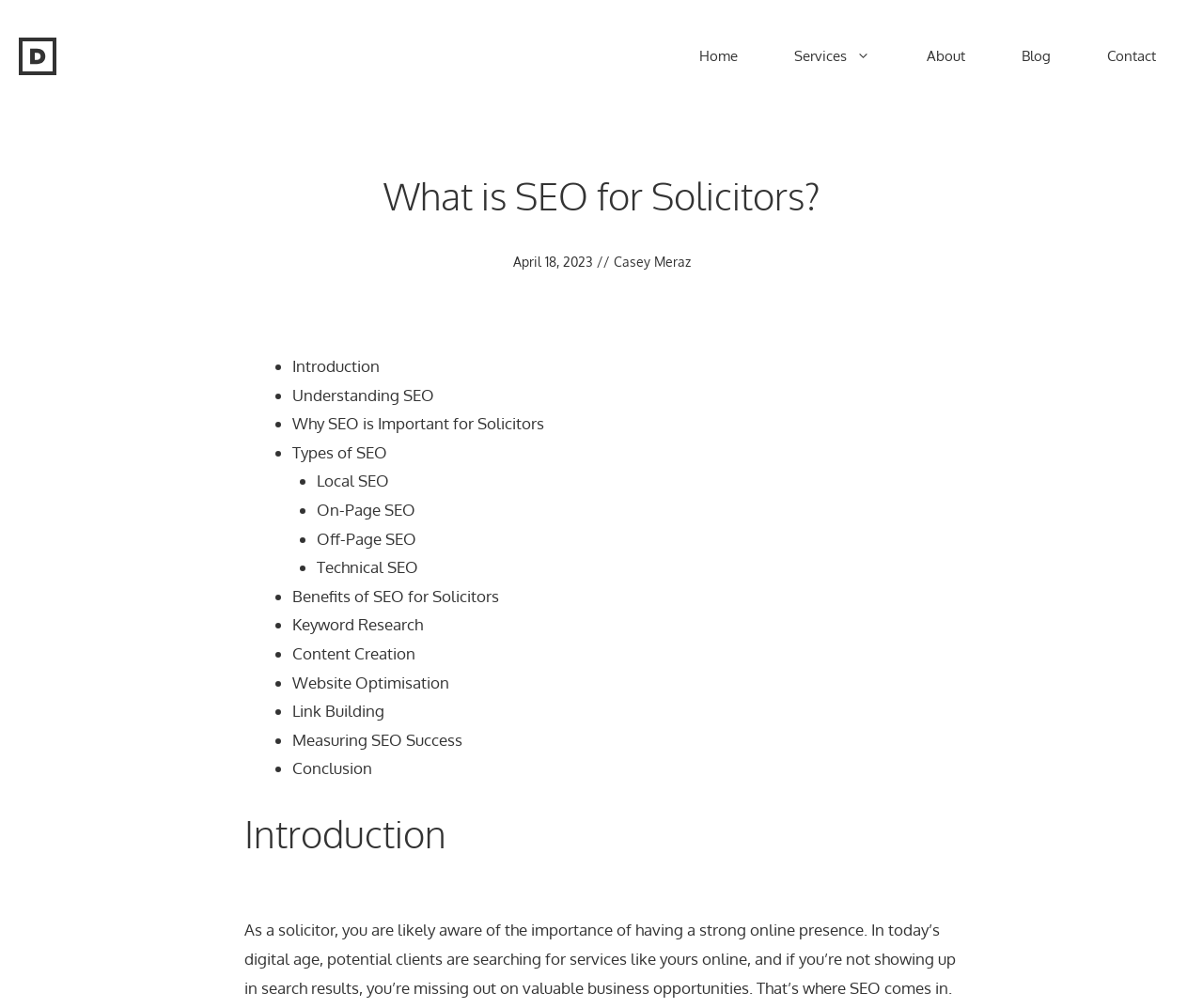Predict the bounding box of the UI element based on the description: "title="Solicitor Digital"". The coordinates should be four float numbers between 0 and 1, formatted as [left, top, right, bottom].

[0.016, 0.044, 0.047, 0.064]